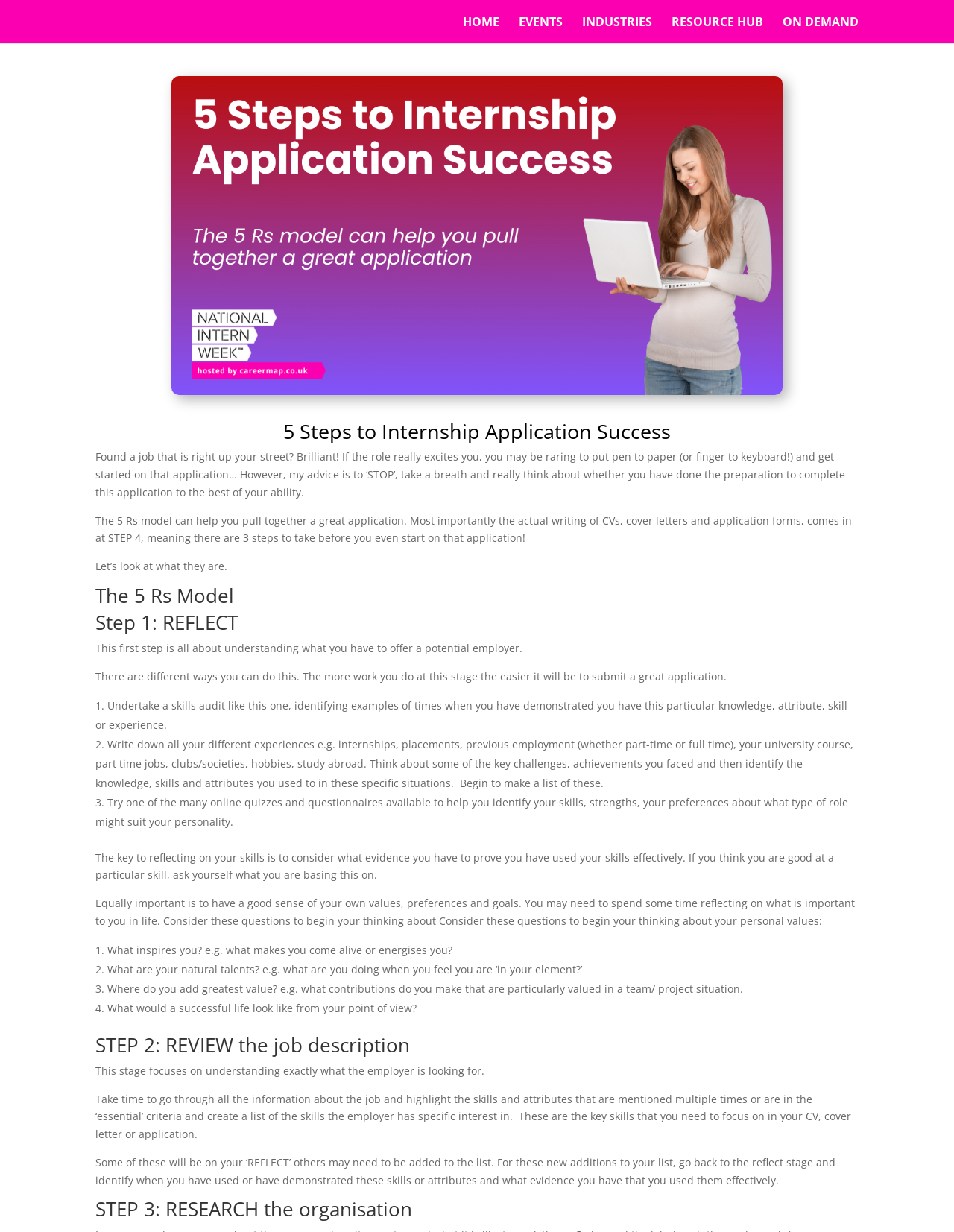Carefully observe the image and respond to the question with a detailed answer:
What is the purpose of Step 2 in the 5 Rs model?

The purpose of Step 2 in the 5 Rs model is to understand exactly what the employer is looking for. This involves going through all the information about the job and highlighting the skills and attributes that are mentioned multiple times or are in the ‘essential’ criteria.